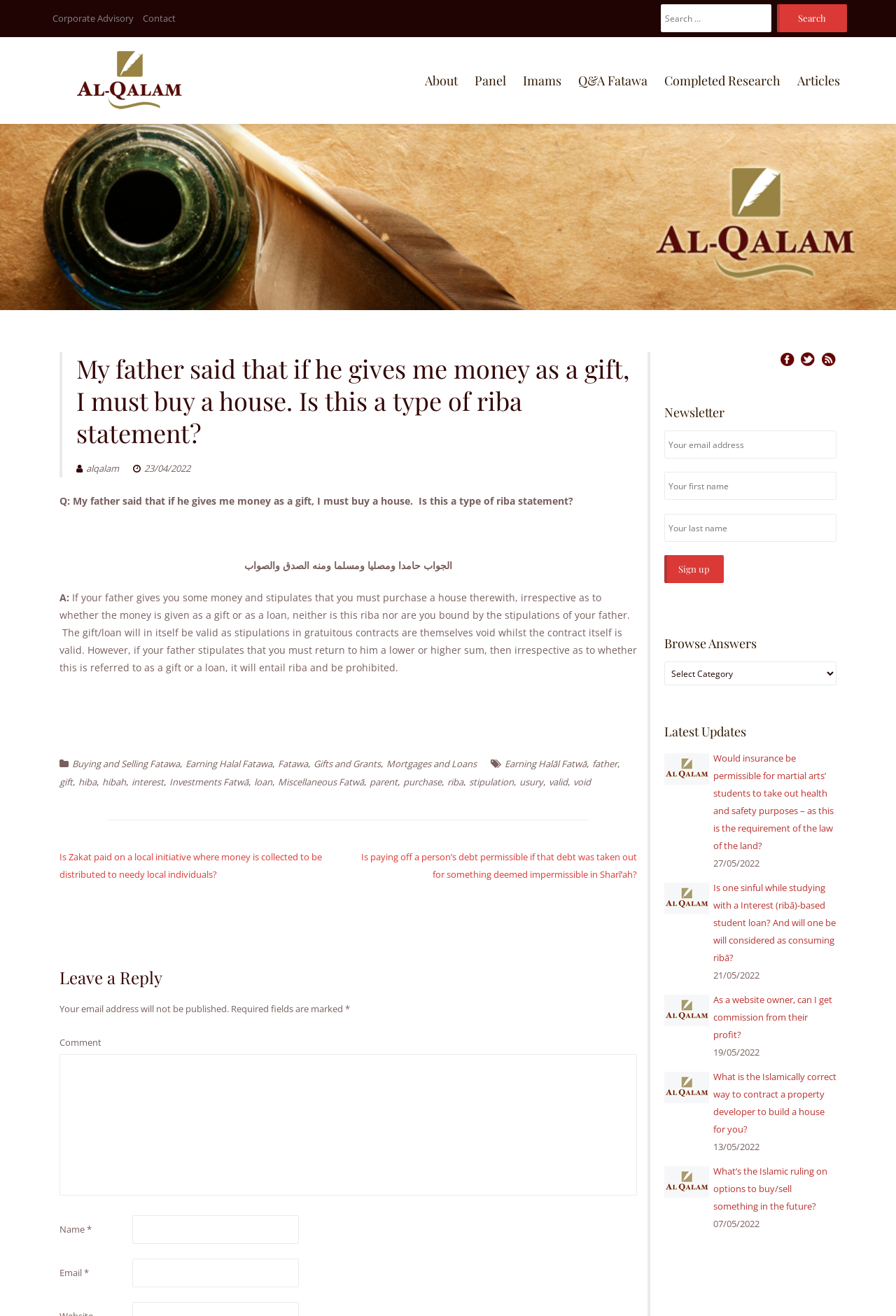What is the topic of the Q&A session?
Based on the visual content, answer with a single word or a brief phrase.

Riba statement